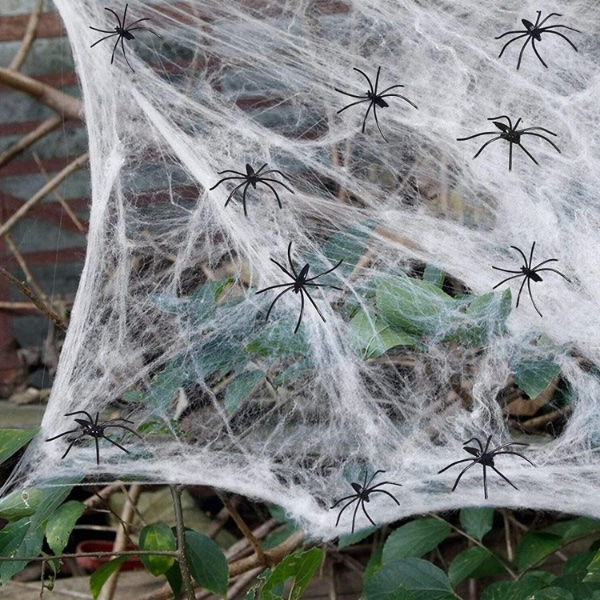What is the material of the spiders?
Using the visual information, respond with a single word or phrase.

Black plastic